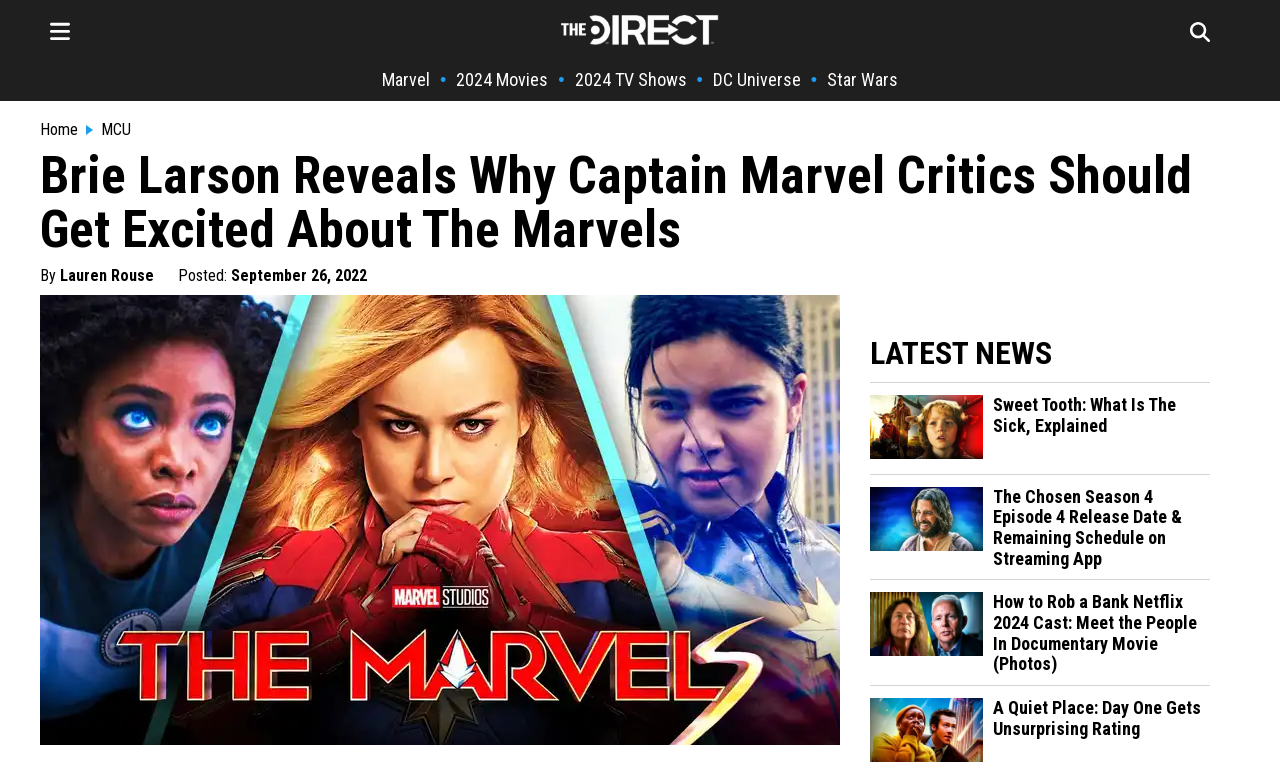Give a short answer to this question using one word or a phrase:
What is the topic of the main image on the webpage?

Captain Marvel 2